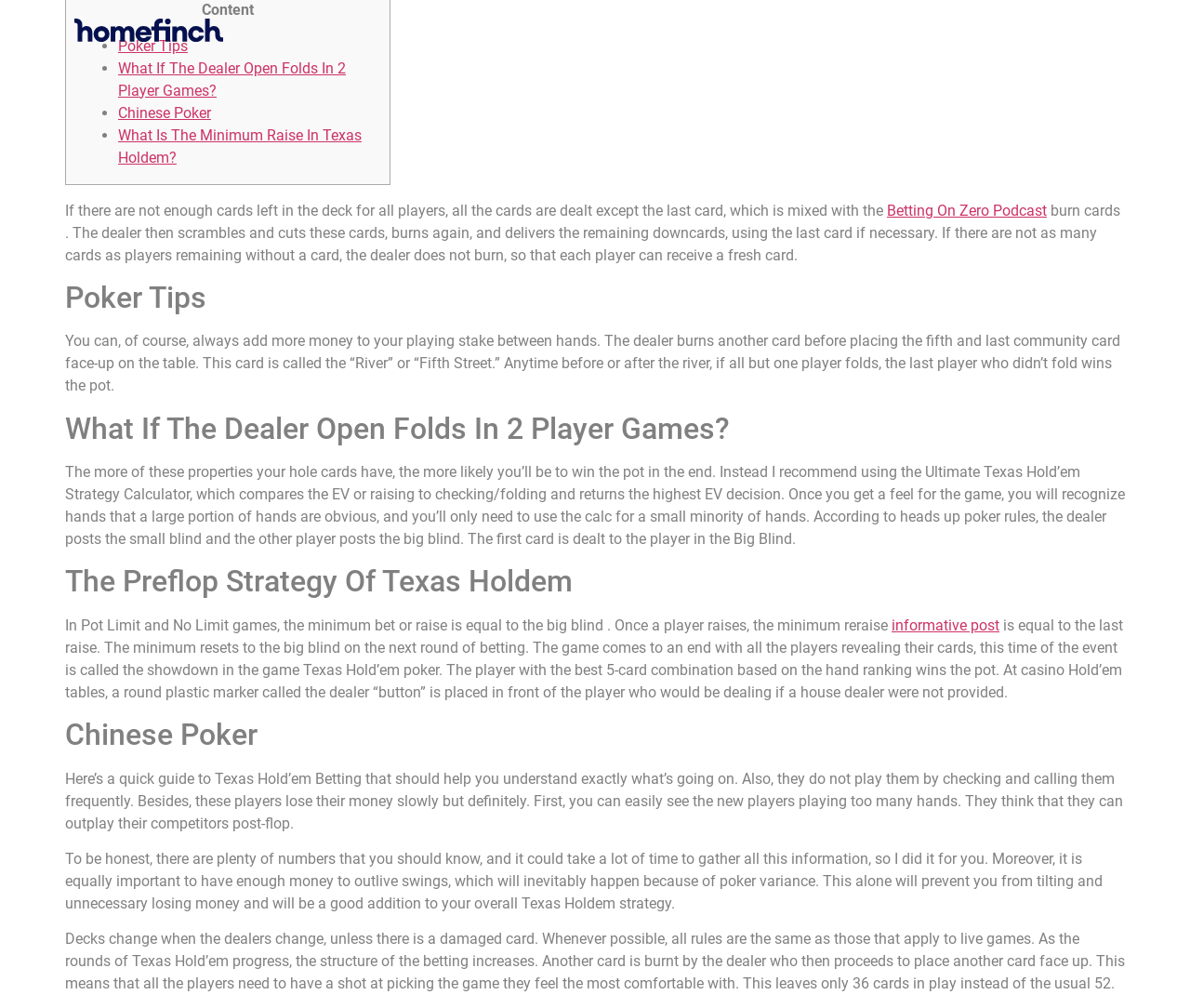Based on the element description, predict the bounding box coordinates (top-left x, top-left y, bottom-right x, bottom-right y) for the UI element in the screenshot: Betting On Zero Podcast

[0.745, 0.2, 0.88, 0.217]